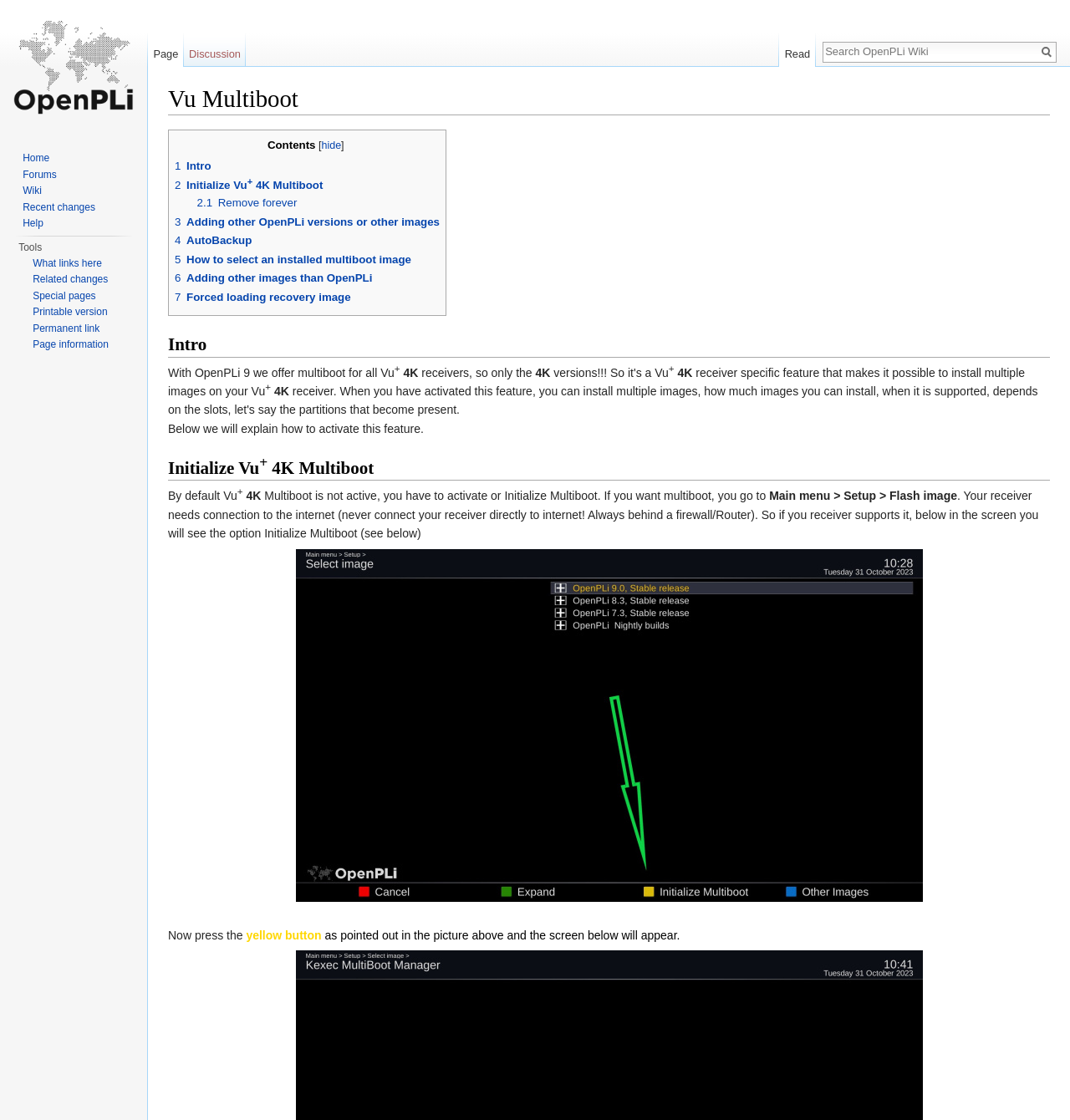What is the feature that allows multiple images on Vu+ 4K?
Please provide a single word or phrase as your answer based on the screenshot.

Multiboot